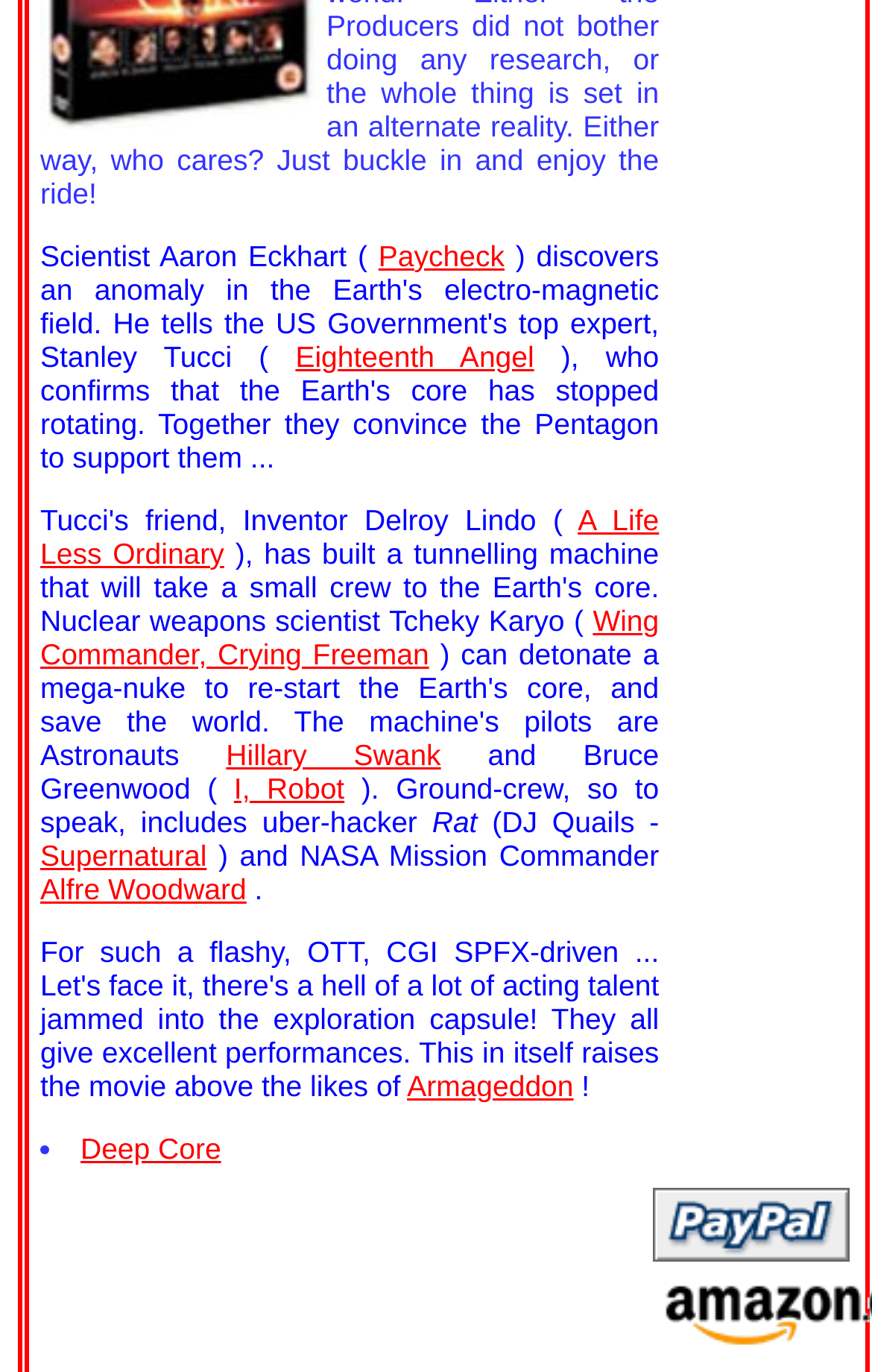Locate the bounding box coordinates of the UI element described by: "Eighteenth Angel". The bounding box coordinates should consist of four float numbers between 0 and 1, i.e., [left, top, right, bottom].

[0.339, 0.248, 0.613, 0.272]